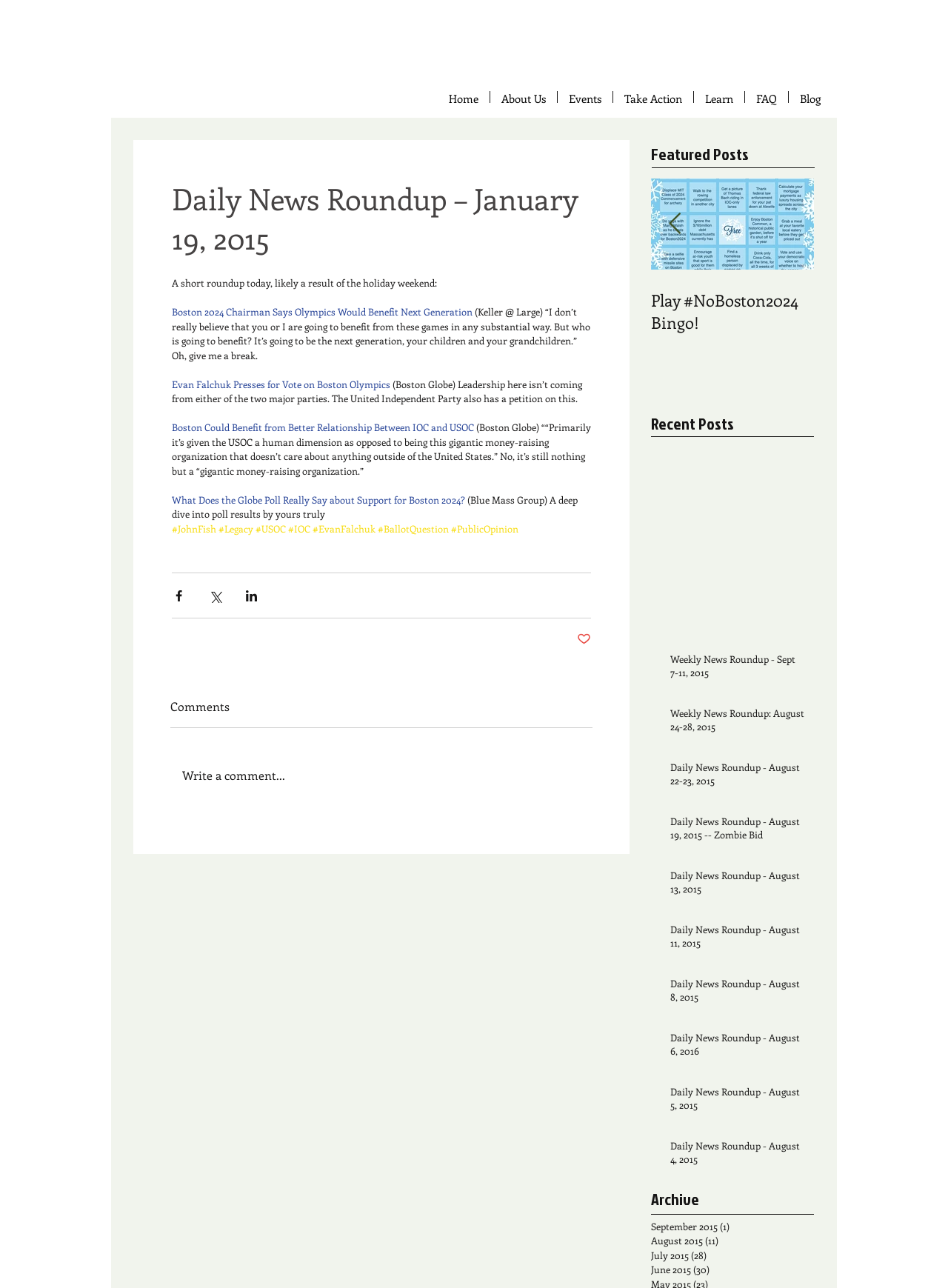Identify and extract the main heading from the webpage.

Daily News Roundup – January 19, 2015